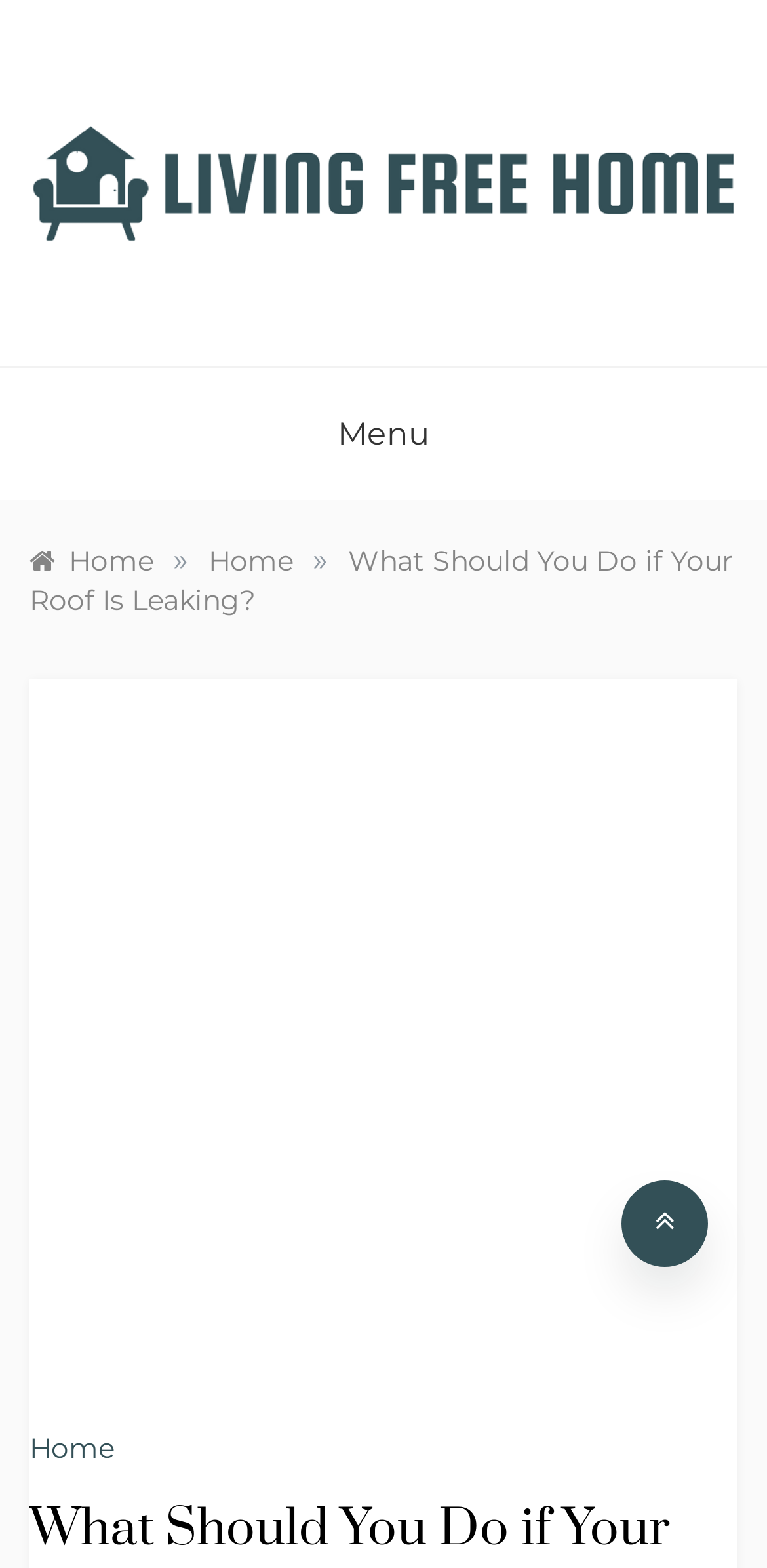Specify the bounding box coordinates of the area to click in order to execute this command: 'Go to the Brasileirao page'. The coordinates should consist of four float numbers ranging from 0 to 1, and should be formatted as [left, top, right, bottom].

None